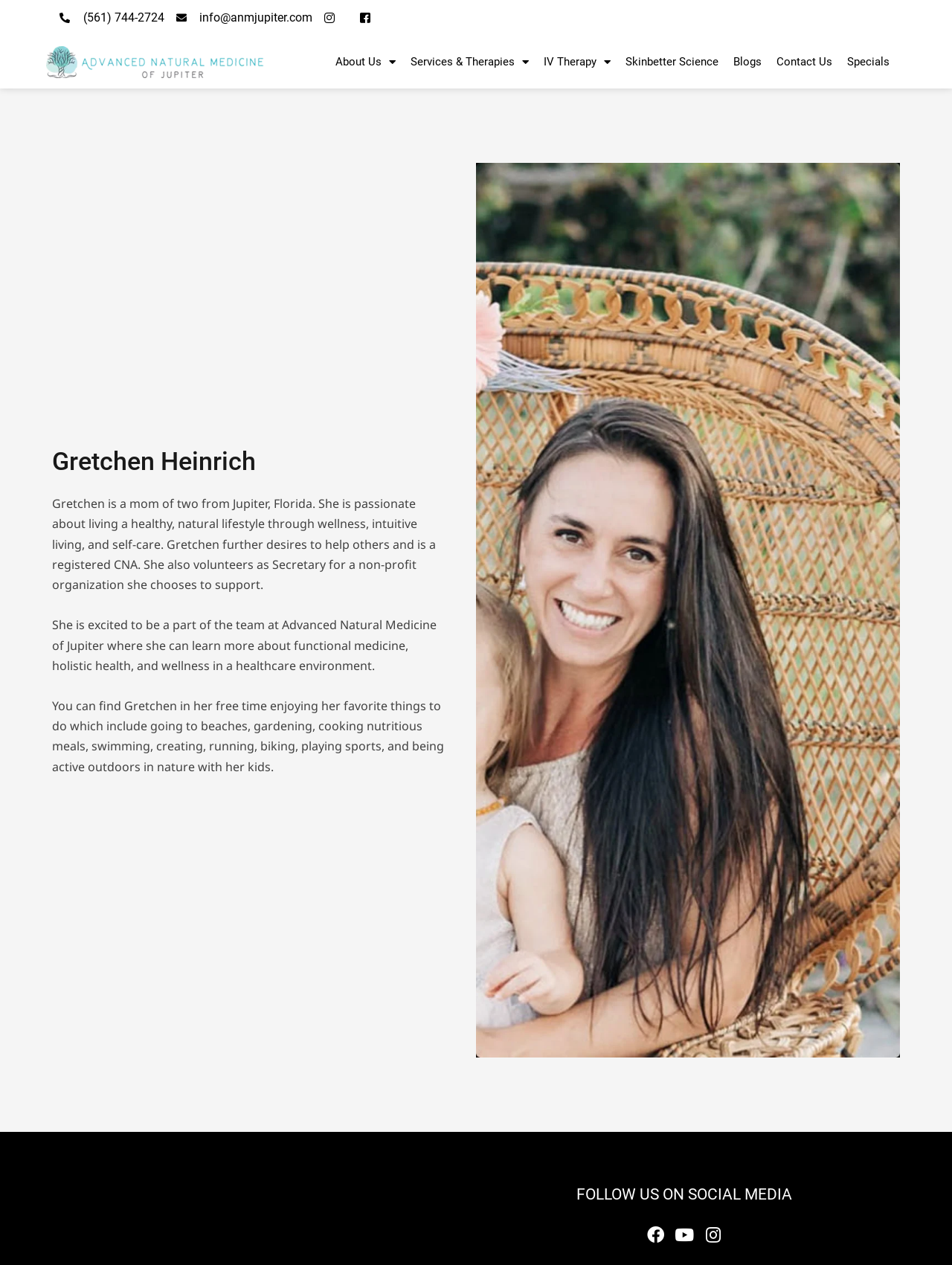Could you locate the bounding box coordinates for the section that should be clicked to accomplish this task: "Follow on Facebook".

[0.674, 0.965, 0.703, 0.987]